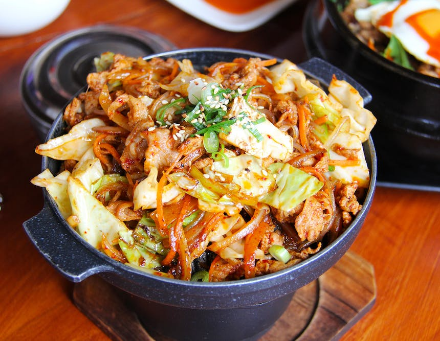Please provide a one-word or short phrase answer to the question:
What is the primary protein in the dish?

Chicken